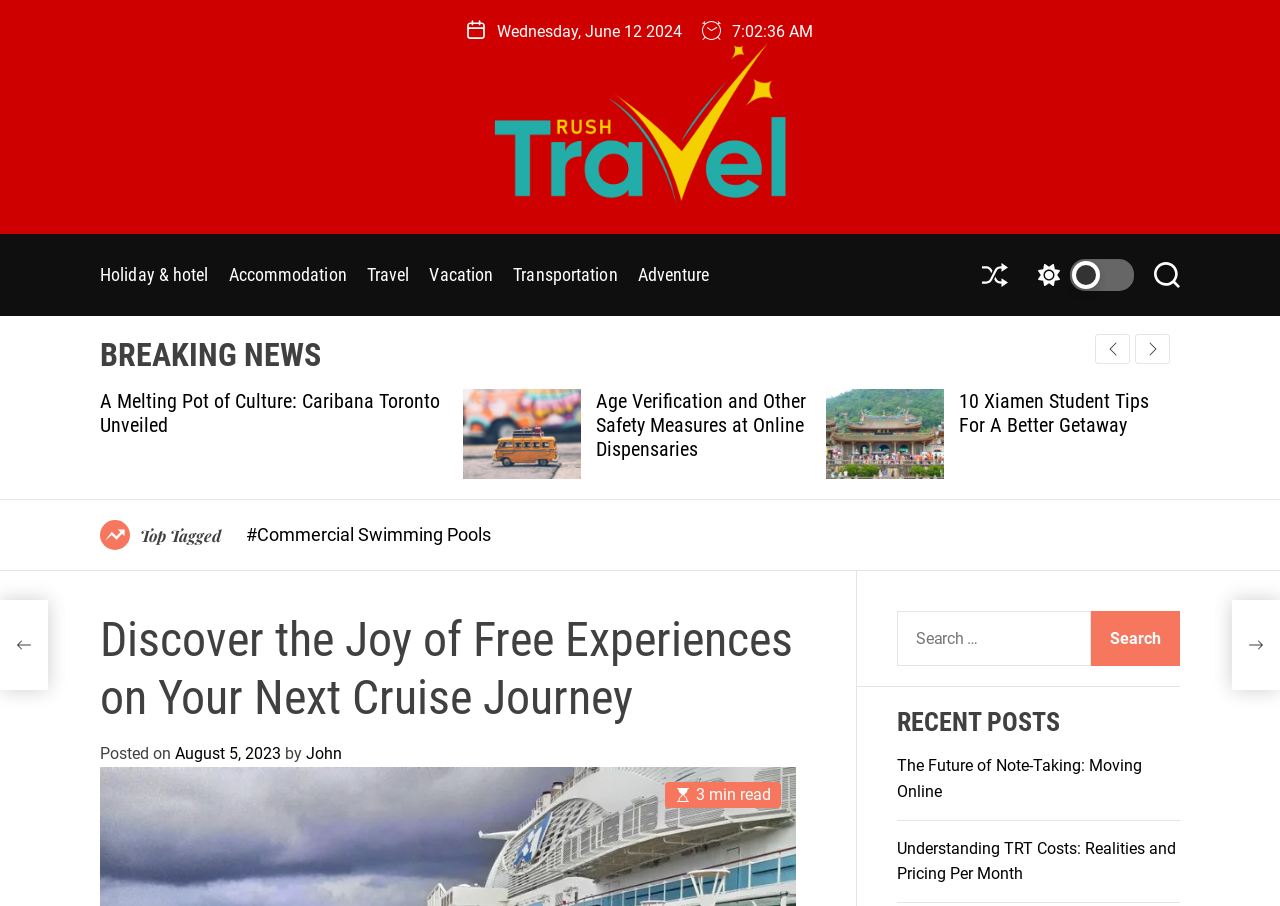Please identify the bounding box coordinates of the region to click in order to complete the task: "Read the 'Age Verification and Other Safety Measures at Online Dispensaries' article". The coordinates must be four float numbers between 0 and 1, specified as [left, top, right, bottom].

[0.082, 0.429, 0.174, 0.529]